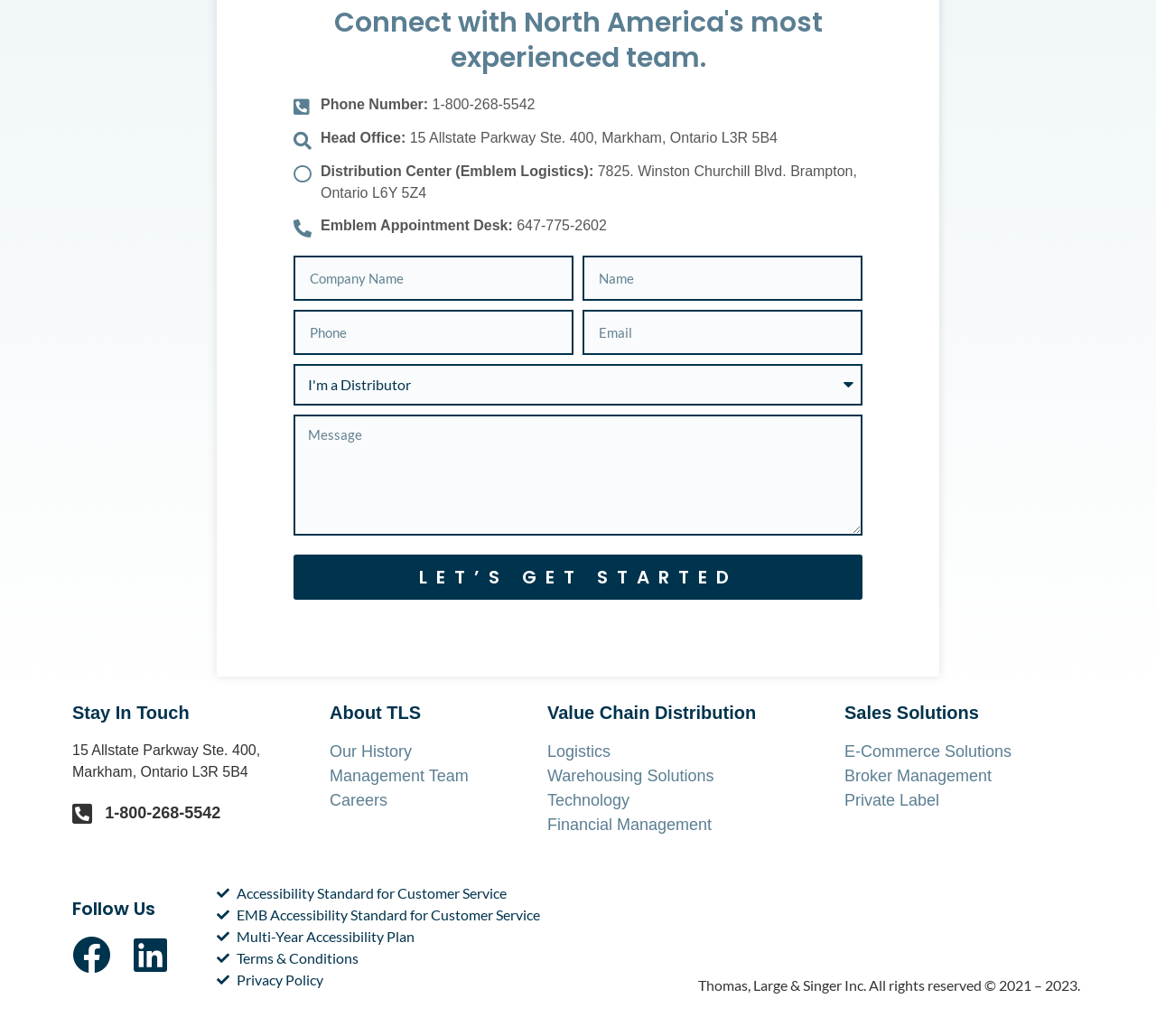Bounding box coordinates are specified in the format (top-left x, top-left y, bottom-right x, bottom-right y). All values are floating point numbers bounded between 0 and 1. Please provide the bounding box coordinate of the region this sentence describes: Let’s Get Started

[0.254, 0.535, 0.746, 0.579]